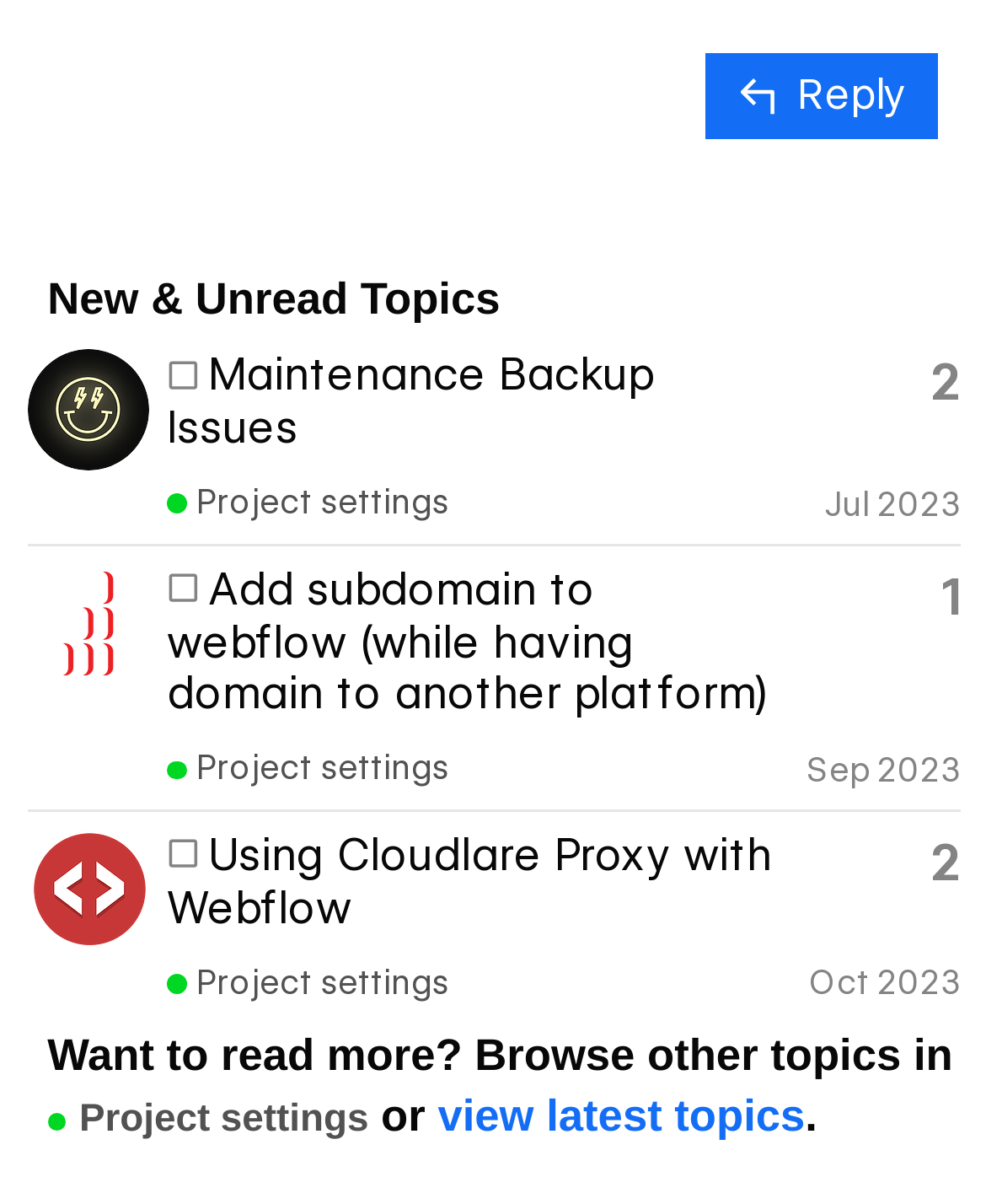How many topics are listed?
Please provide a single word or phrase in response based on the screenshot.

3